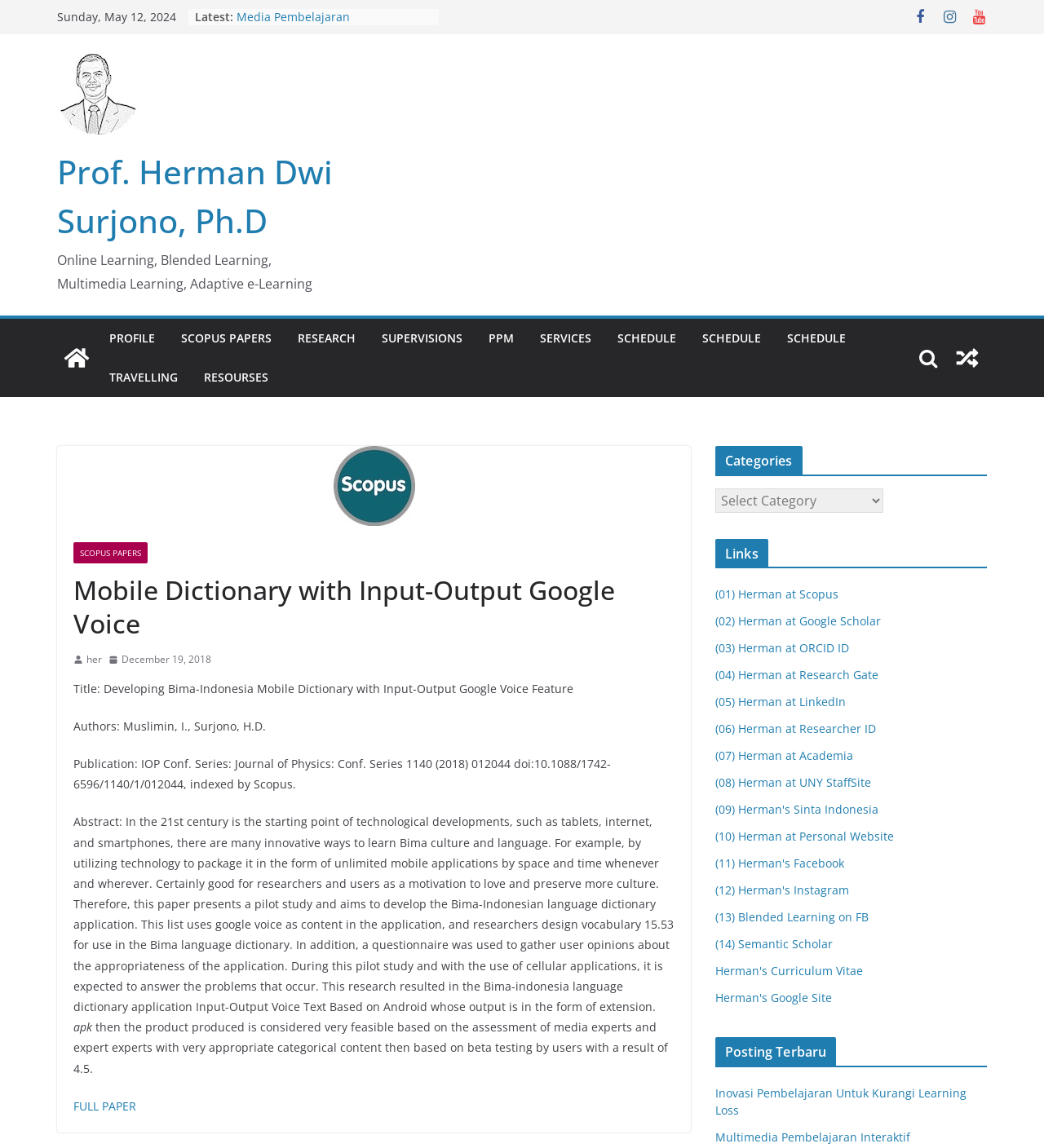What is the title of the research paper mentioned on the webpage? Based on the image, give a response in one word or a short phrase.

Developing Bima-Indonesia Mobile Dictionary with Input-Output Google Voice Feature